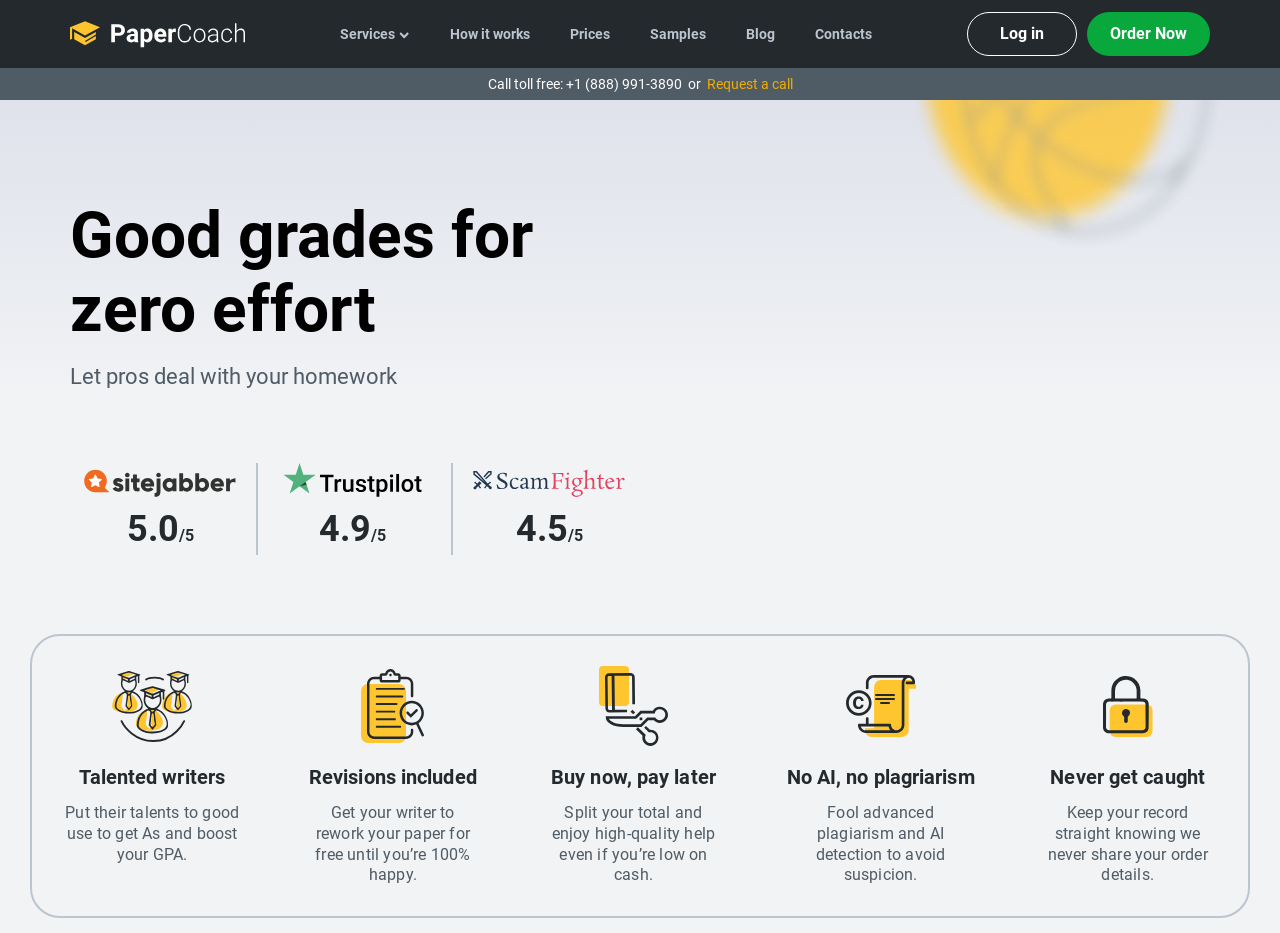Provide the bounding box coordinates of the area you need to click to execute the following instruction: "Request a call".

[0.552, 0.081, 0.619, 0.099]